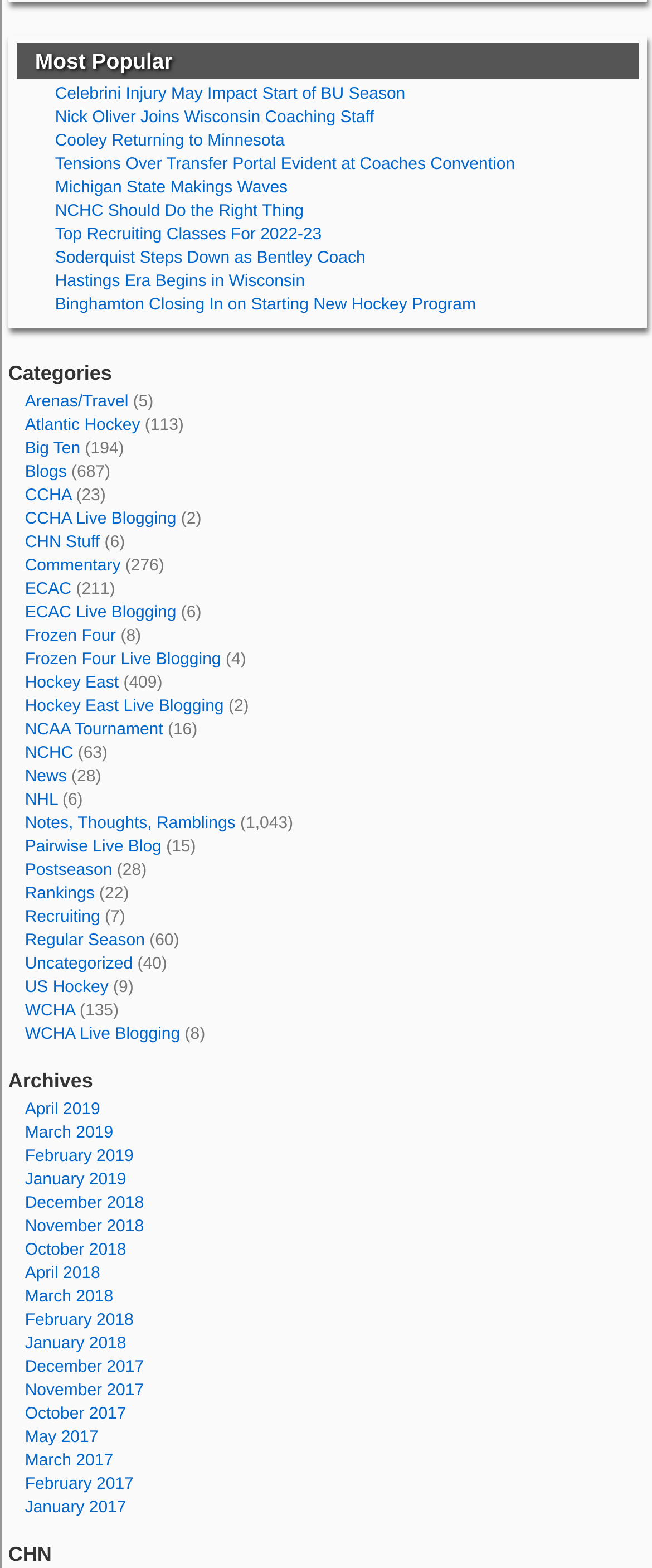Calculate the bounding box coordinates of the UI element given the description: "WCHA Live Blogging".

[0.038, 0.654, 0.276, 0.666]